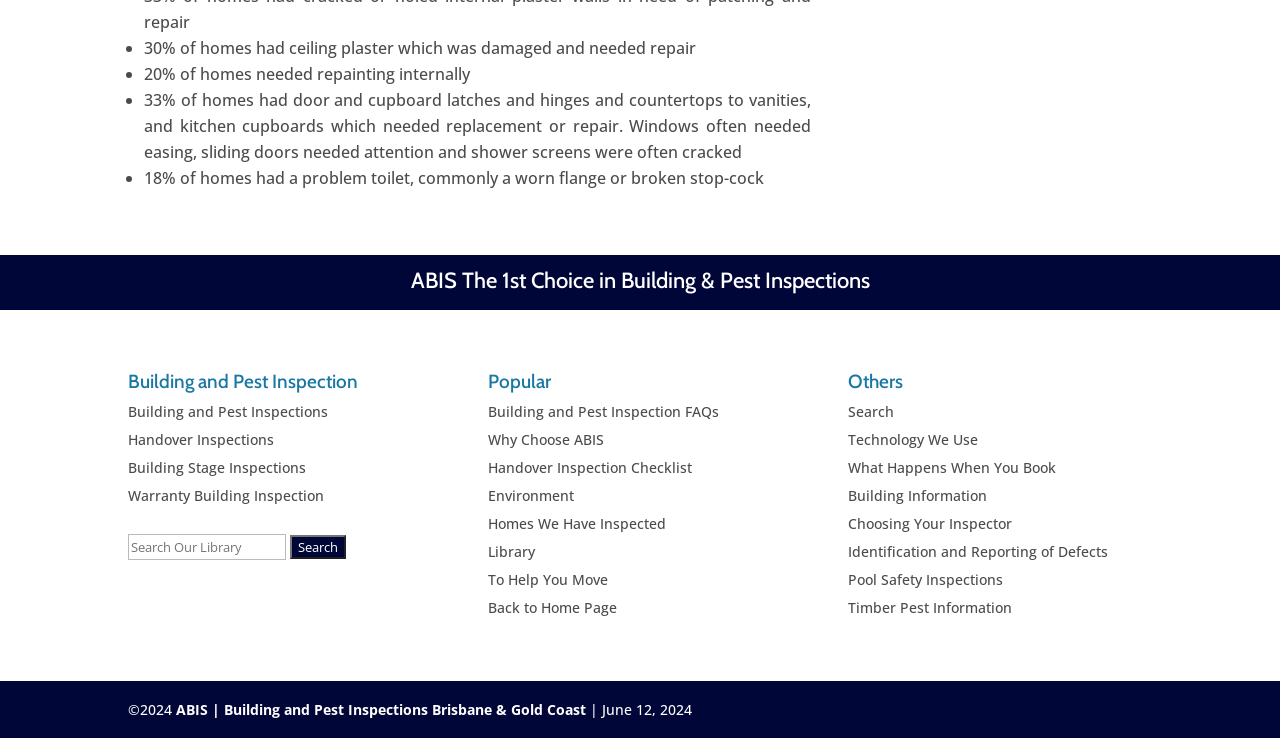Using the given element description, provide the bounding box coordinates (top-left x, top-left y, bottom-right x, bottom-right y) for the corresponding UI element in the screenshot: Building Information

[0.663, 0.658, 0.771, 0.684]